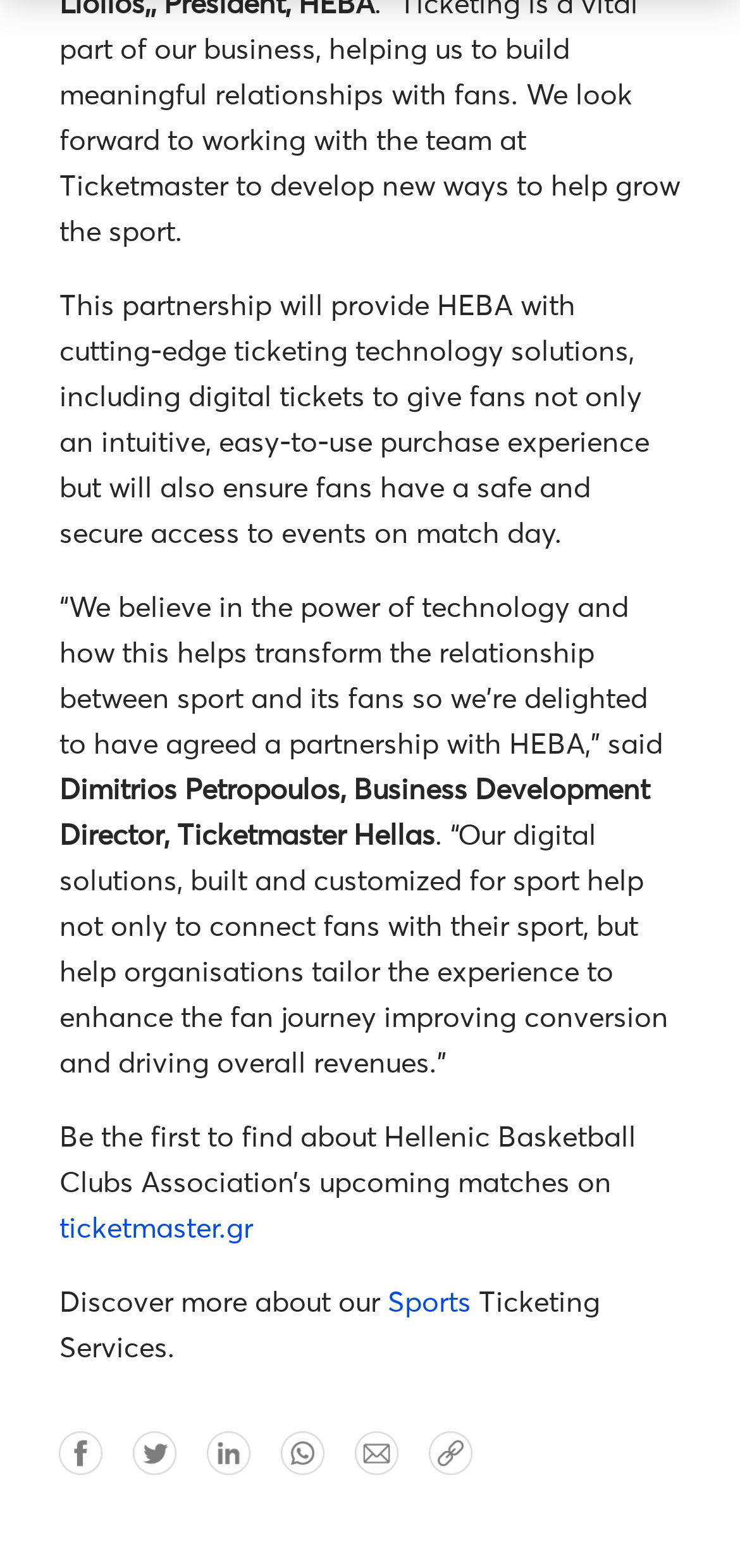Given the webpage screenshot, identify the bounding box of the UI element that matches this description: "ticketmaster.gr".

[0.08, 0.77, 0.342, 0.794]